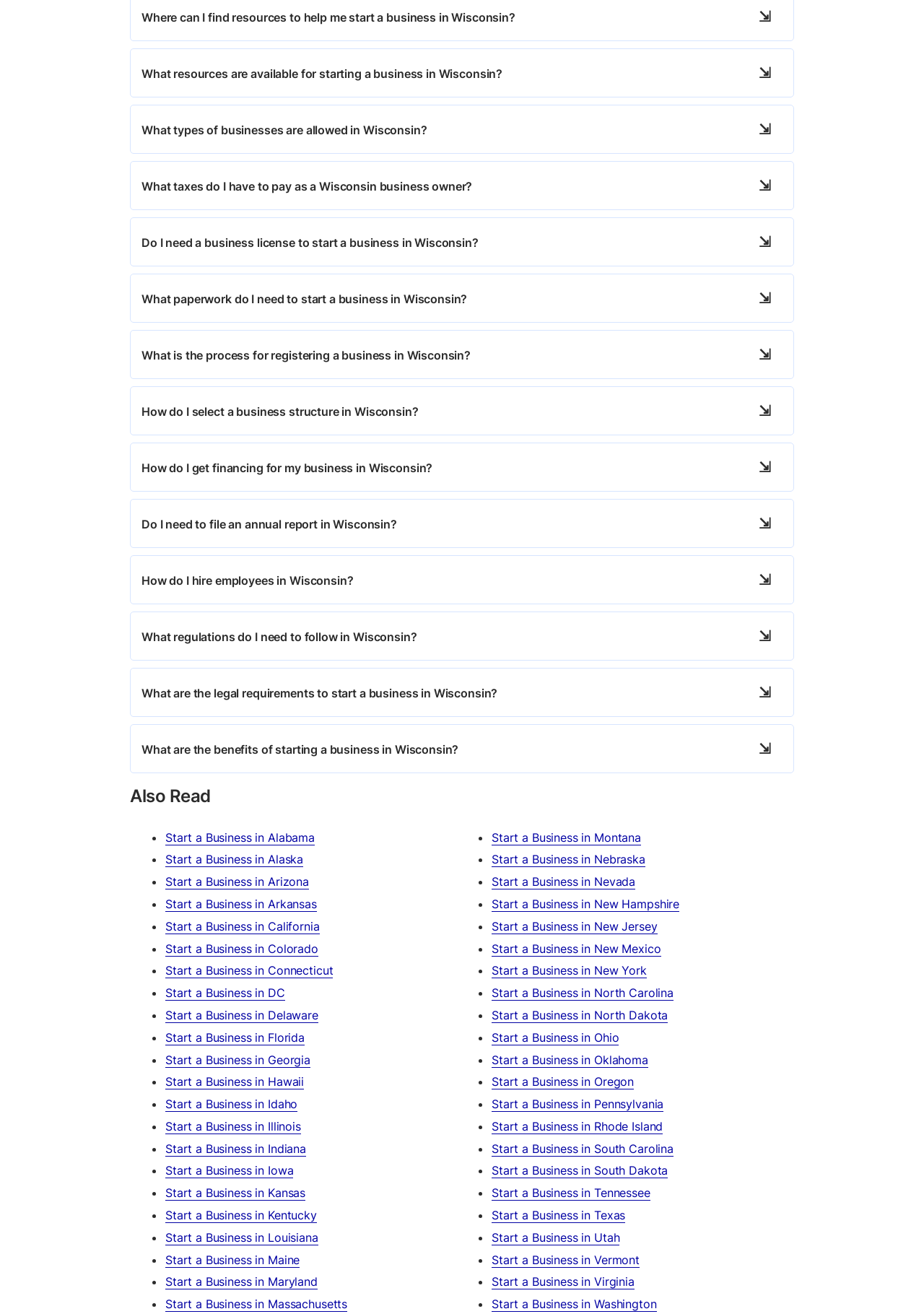What is the last question related to starting a business in Wisconsin?
Please craft a detailed and exhaustive response to the question.

The webpage lists several questions related to starting a business in Wisconsin, and the last question is 'What are the benefits of starting a business in Wisconsin?' which is the last question in the list.